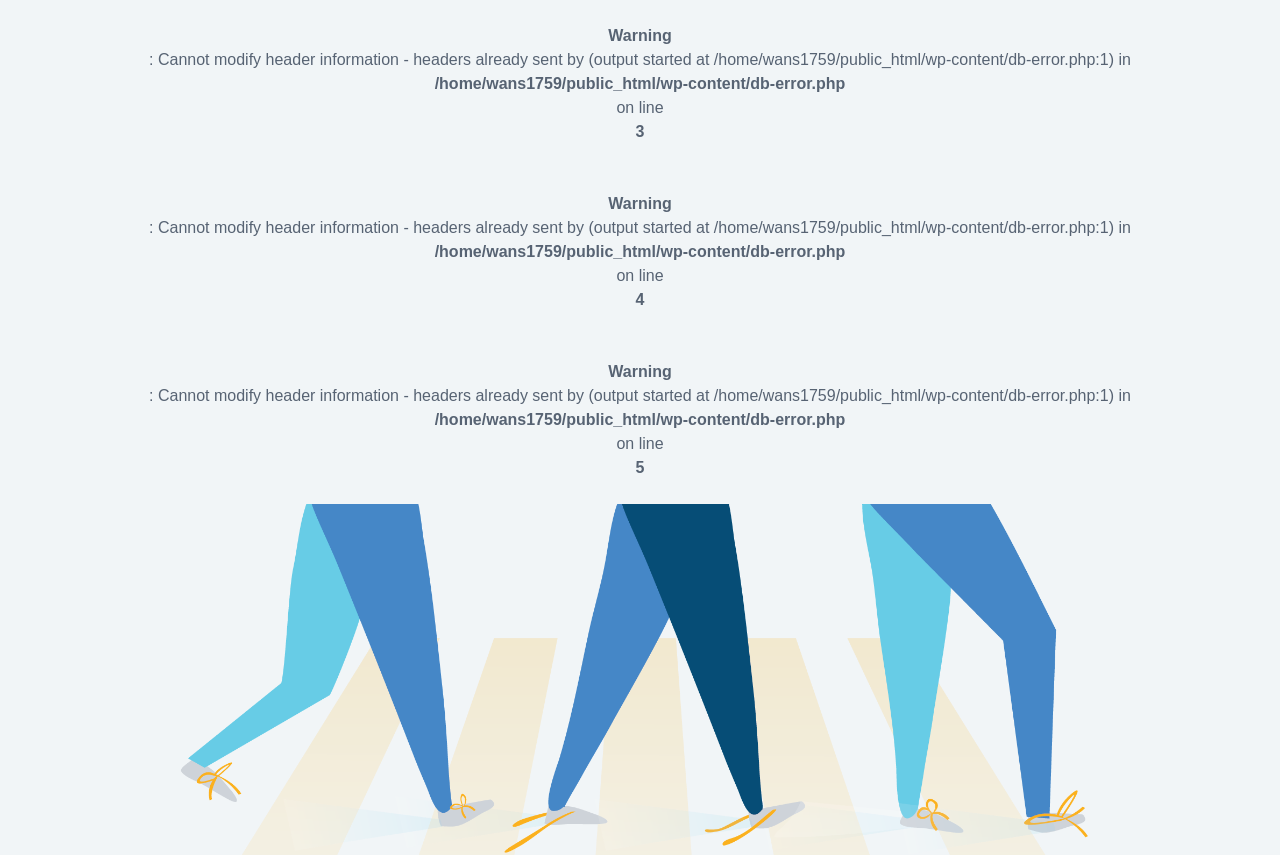Can you give a detailed response to the following question using the information from the image? How many warnings are displayed?

The webpage displays three warnings, each with the same error message. The warnings are indicated by the text 'Warning' which appears three times on the webpage, with the same error message following each warning.